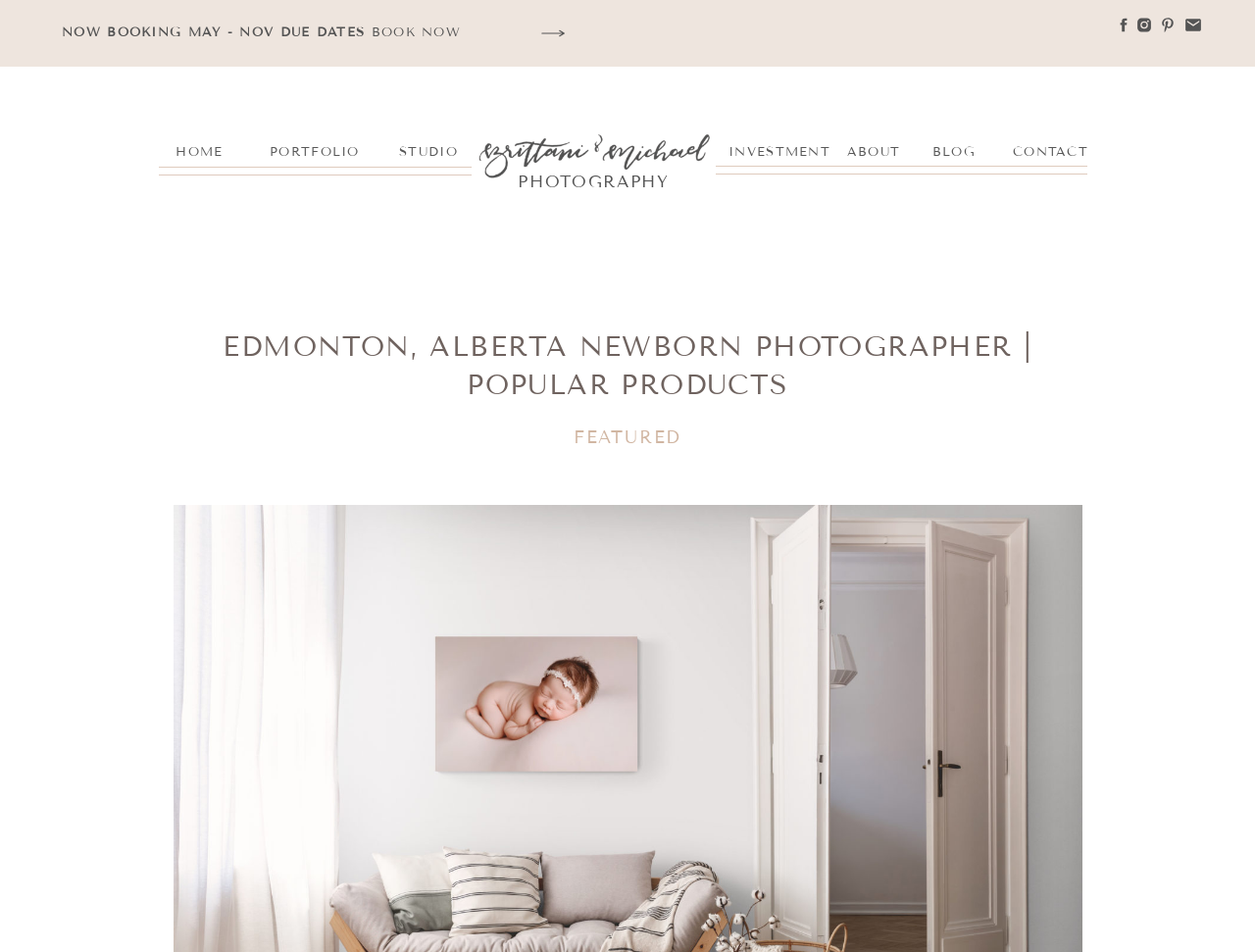Determine the title of the webpage and give its text content.

EDMONTON, ALBERTA NEWBORN PHOTOGRAPHER | POPULAR PRODUCTS